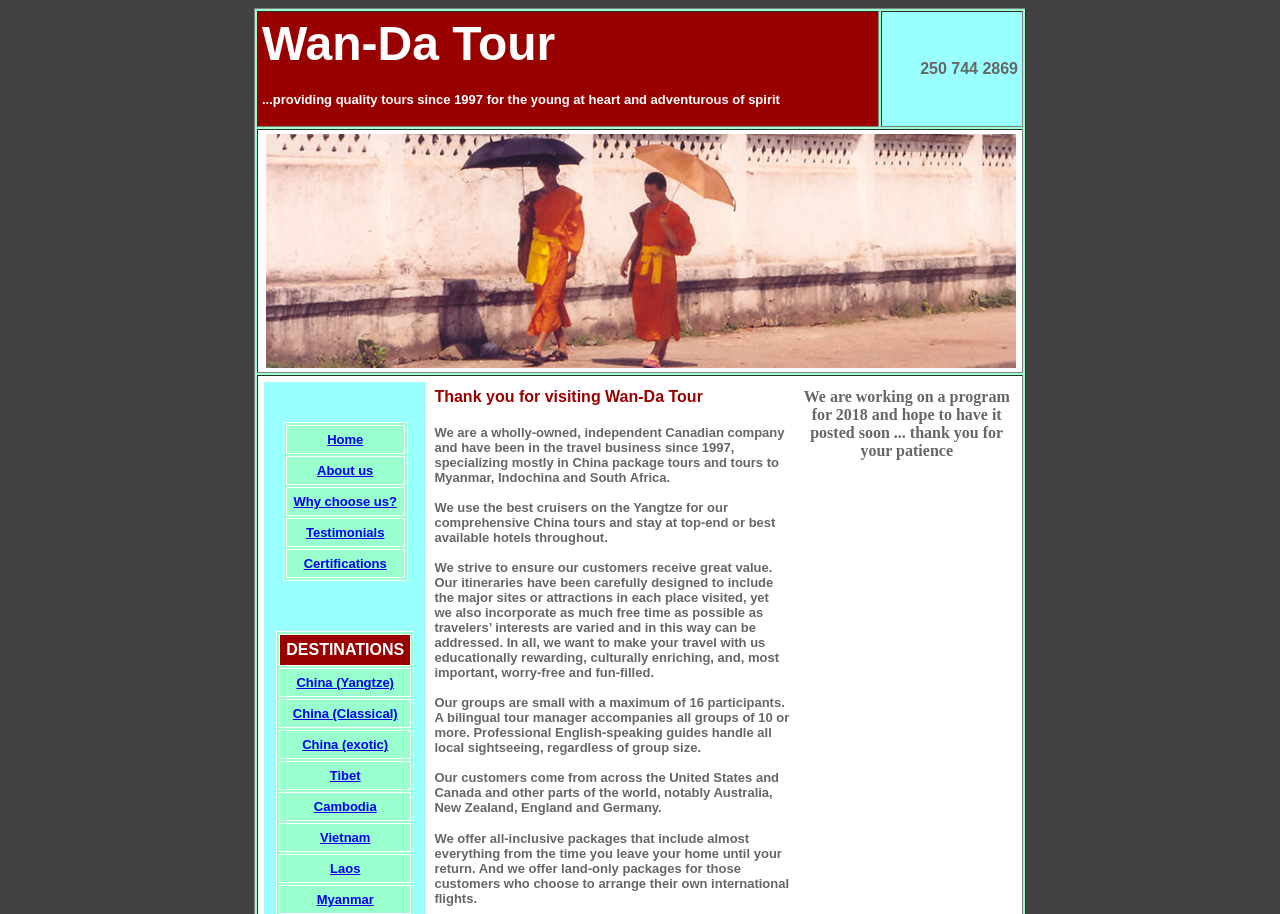Find the bounding box coordinates for the UI element that matches this description: "MO Professional Agricultural Student Organization".

None